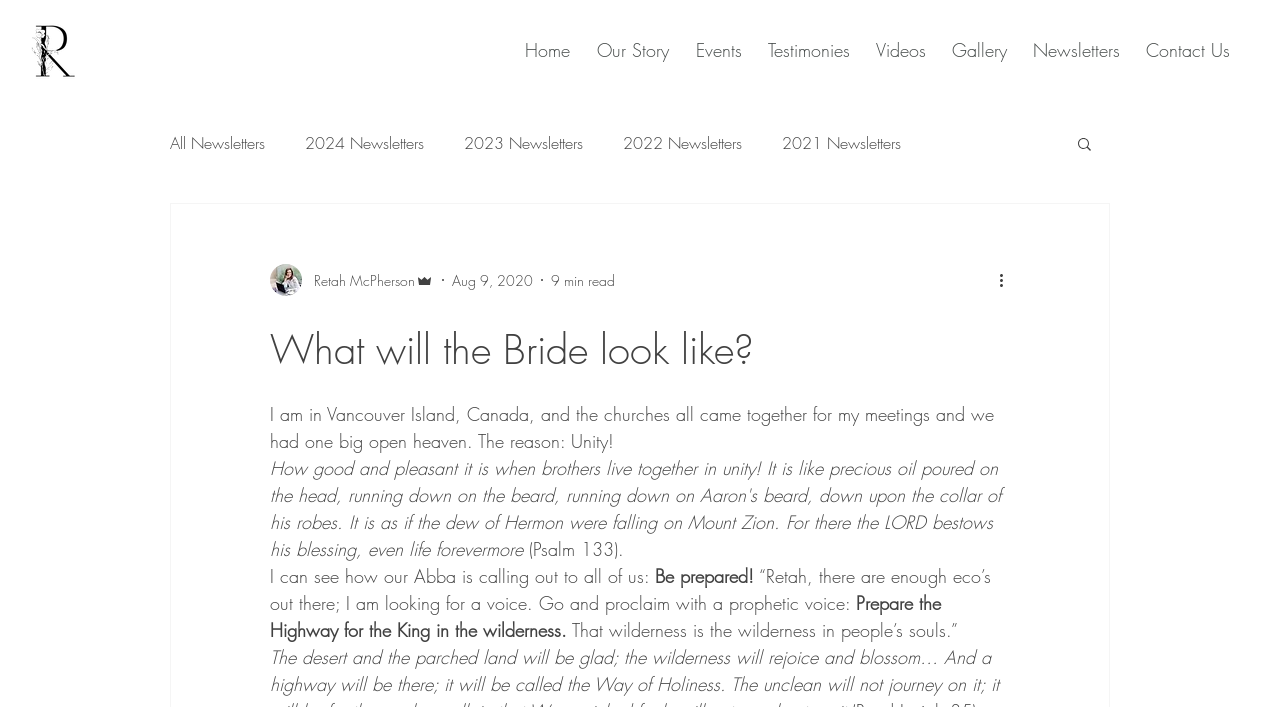Determine the bounding box coordinates of the clickable region to carry out the instruction: "Click on the 'Home' link".

[0.397, 0.035, 0.453, 0.106]